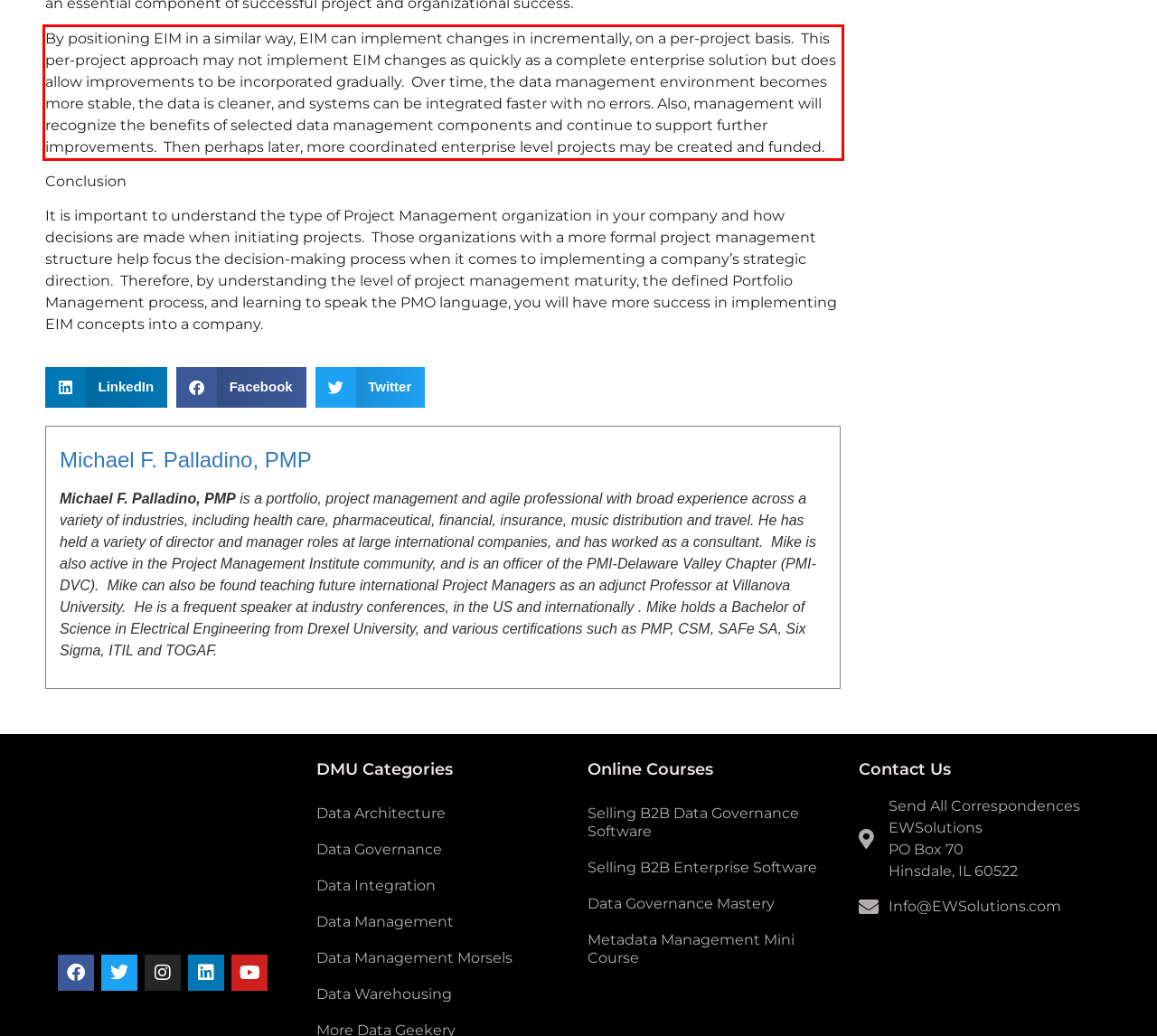Using the provided webpage screenshot, identify and read the text within the red rectangle bounding box.

By positioning EIM in a similar way, EIM can implement changes in incrementally, on a per-project basis. This per-project approach may not implement EIM changes as quickly as a complete enterprise solution but does allow improvements to be incorporated gradually. Over time, the data management environment becomes more stable, the data is cleaner, and systems can be integrated faster with no errors. Also, management will recognize the benefits of selected data management components and continue to support further improvements. Then perhaps later, more coordinated enterprise level projects may be created and funded.